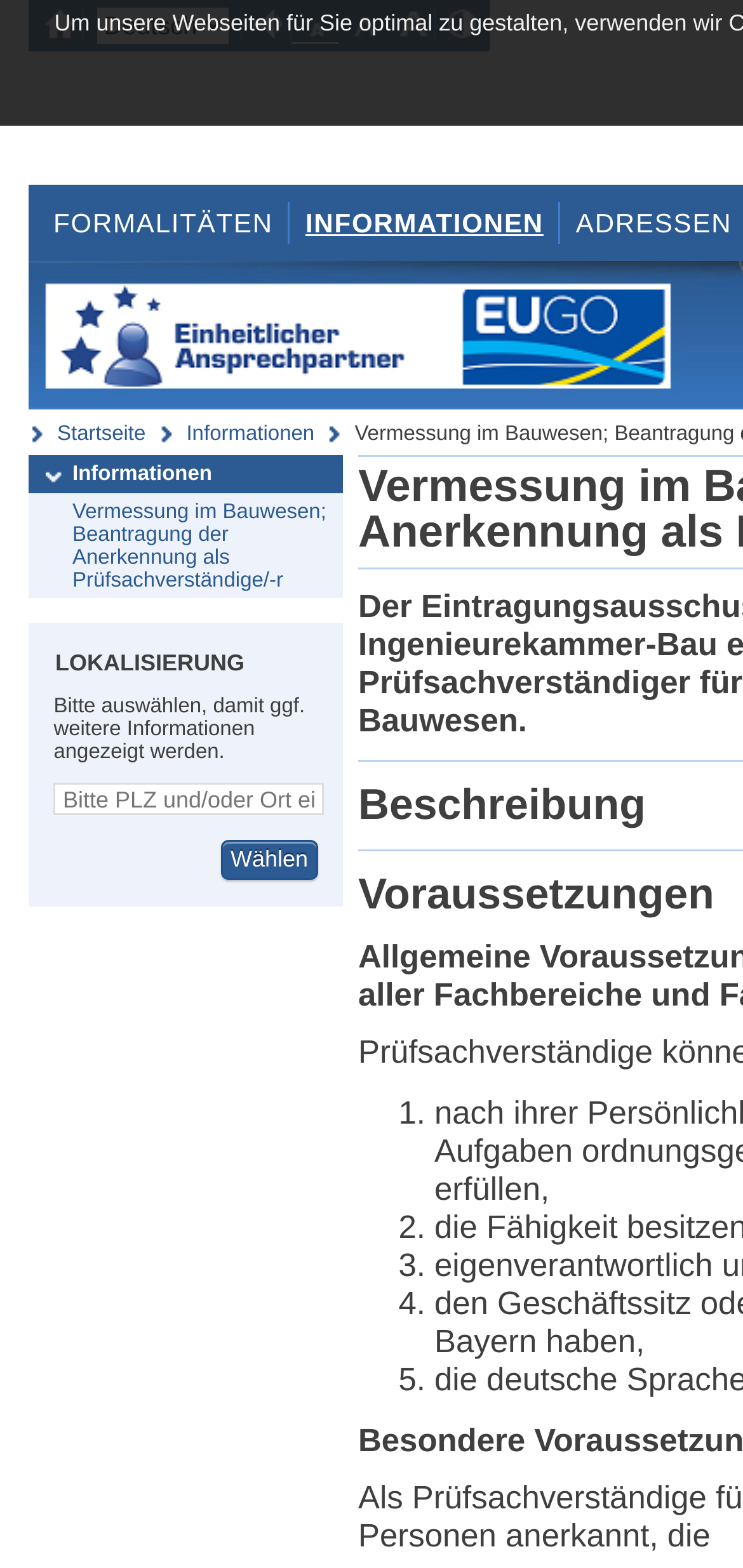What is the theme of the information provided on this webpage?
Using the picture, provide a one-word or short phrase answer.

Formalities and procedures